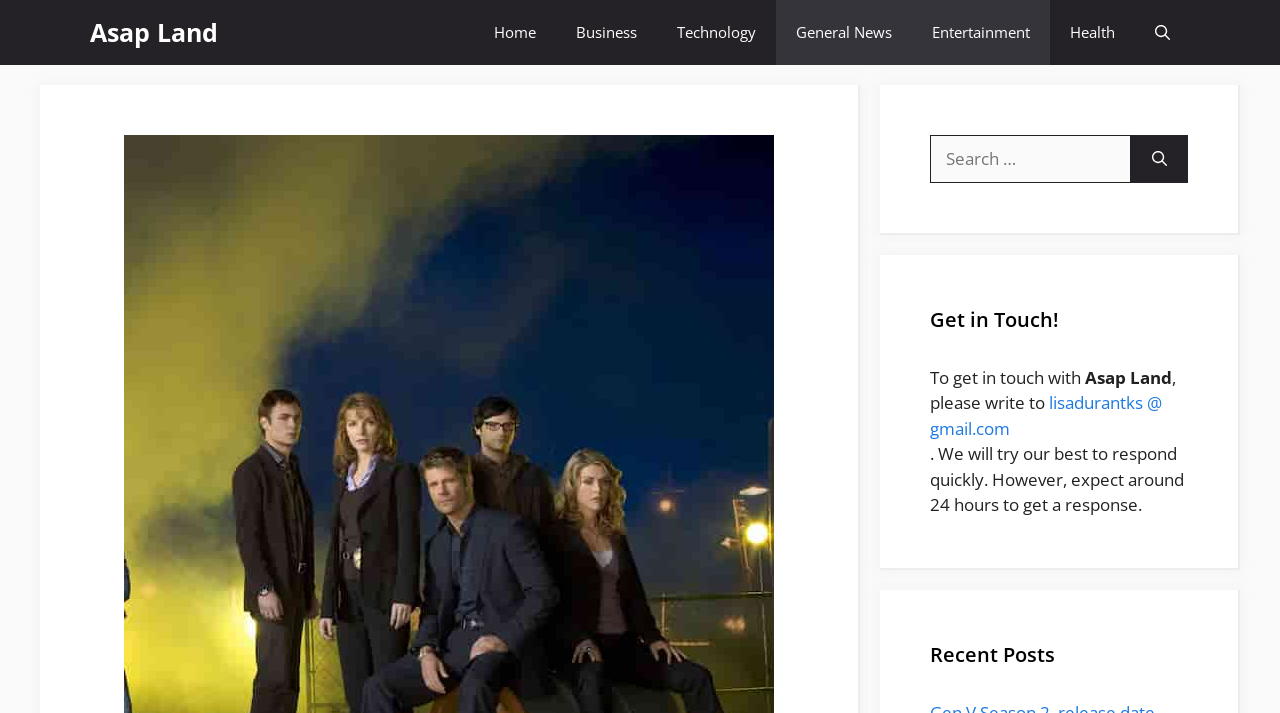Please specify the bounding box coordinates of the clickable section necessary to execute the following command: "Search for something".

[0.727, 0.189, 0.884, 0.256]